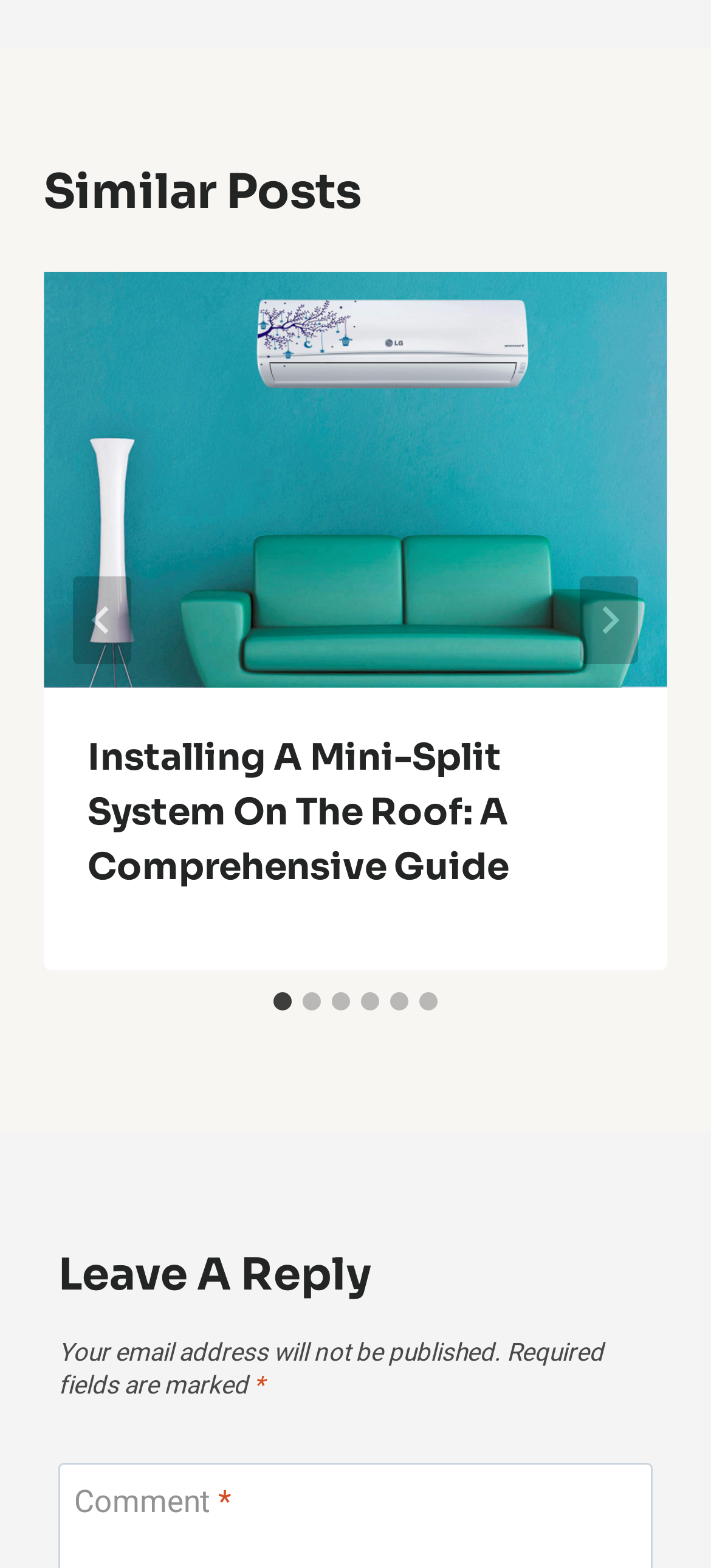Please give the bounding box coordinates of the area that should be clicked to fulfill the following instruction: "Click the 'Go to last slide' button". The coordinates should be in the format of four float numbers from 0 to 1, i.e., [left, top, right, bottom].

[0.103, 0.368, 0.185, 0.424]